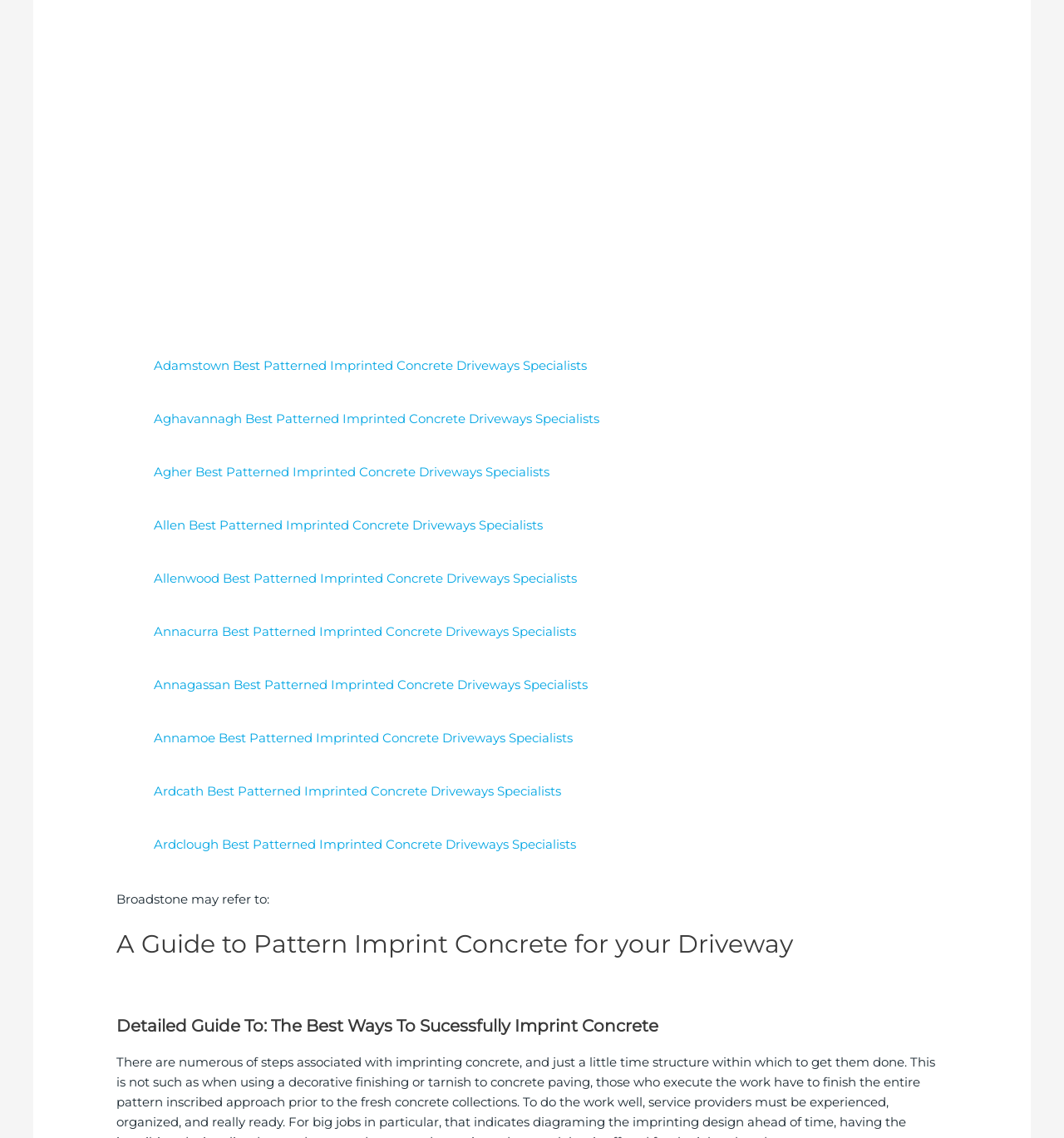Please determine the bounding box coordinates of the element's region to click in order to carry out the following instruction: "Click on Adamstown Best Patterned Imprinted Concrete Driveways Specialists". The coordinates should be four float numbers between 0 and 1, i.e., [left, top, right, bottom].

[0.145, 0.314, 0.552, 0.328]